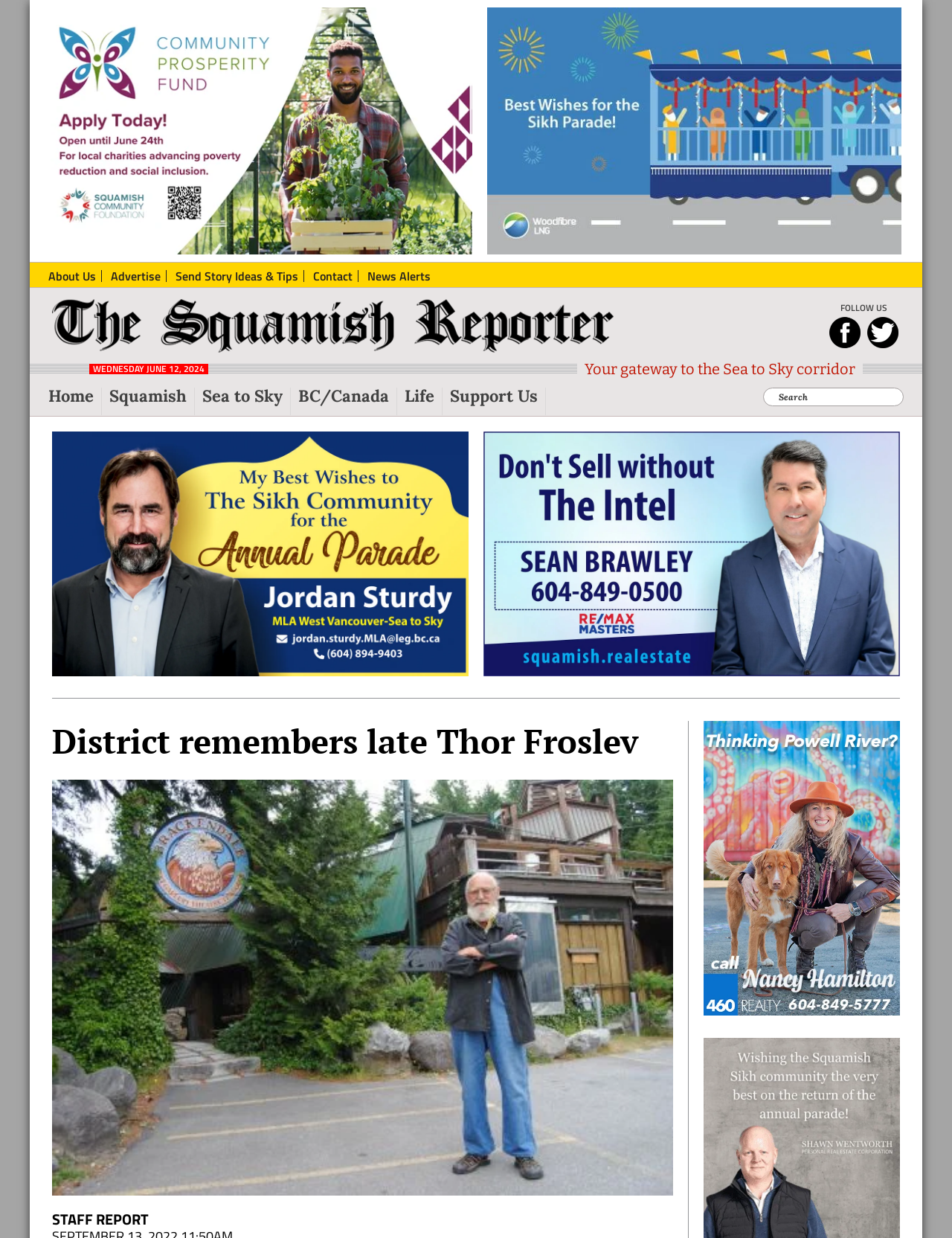What is the type of content present in the 'Primary Sidebar' section?
Answer the question using a single word or phrase, according to the image.

Links